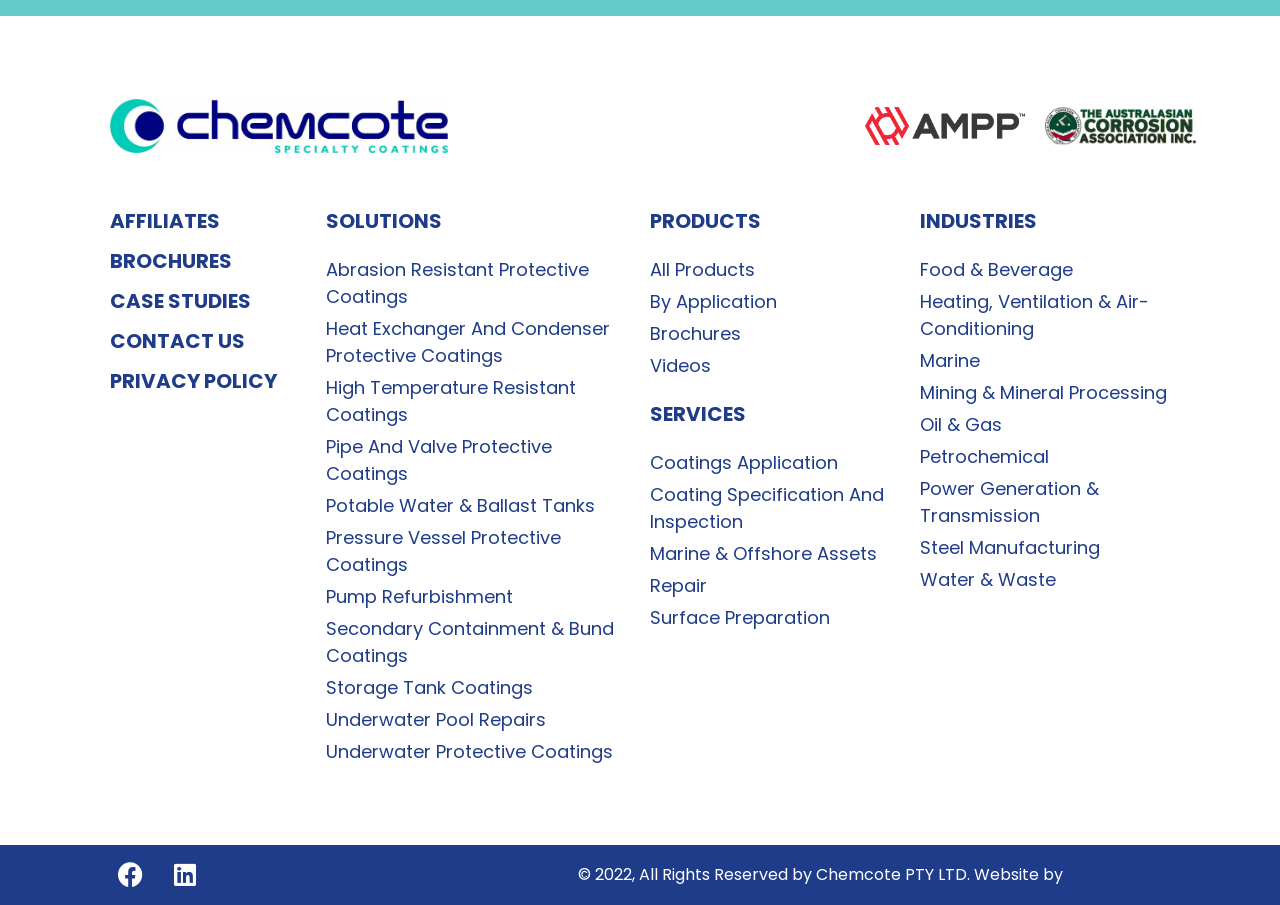Find the bounding box coordinates of the element you need to click on to perform this action: 'Go to AFFILIATES page'. The coordinates should be represented by four float values between 0 and 1, in the format [left, top, right, bottom].

[0.086, 0.227, 0.239, 0.26]